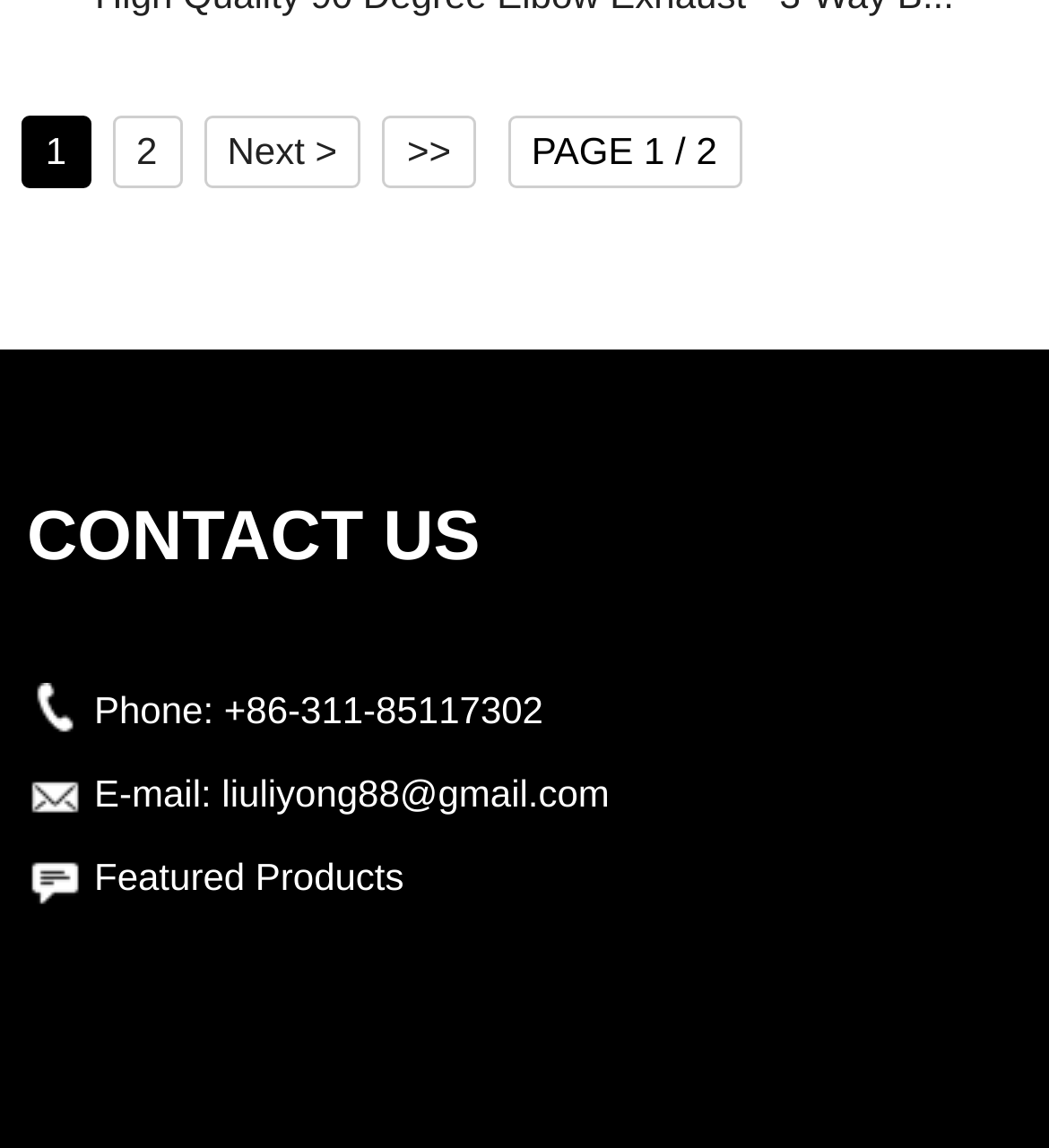Bounding box coordinates are to be given in the format (top-left x, top-left y, bottom-right x, bottom-right y). All values must be floating point numbers between 0 and 1. Provide the bounding box coordinate for the UI element described as: Next >

[0.194, 0.101, 0.345, 0.165]